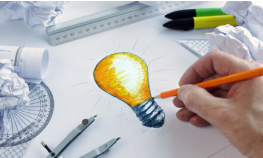Give a comprehensive caption that covers the entire image content.

This vibrant image captures the creative process of brainstorming and idea generation. At the center, a hand holds an orange pencil, skillfully drawing an illuminated light bulb, symbolizing innovation and inspiration. Surrounding the light bulb are crumpled papers, reflecting the iterative nature of creativity, while drafting tools such as a compass and ruler hint at careful planning and design. The background, filled with various stationery items, emphasizes a workspace dedicated to conceptual development. This visual encapsulates the essence of transforming ideas into actionable plans, resonating with entrepreneurs and thinkers alike.